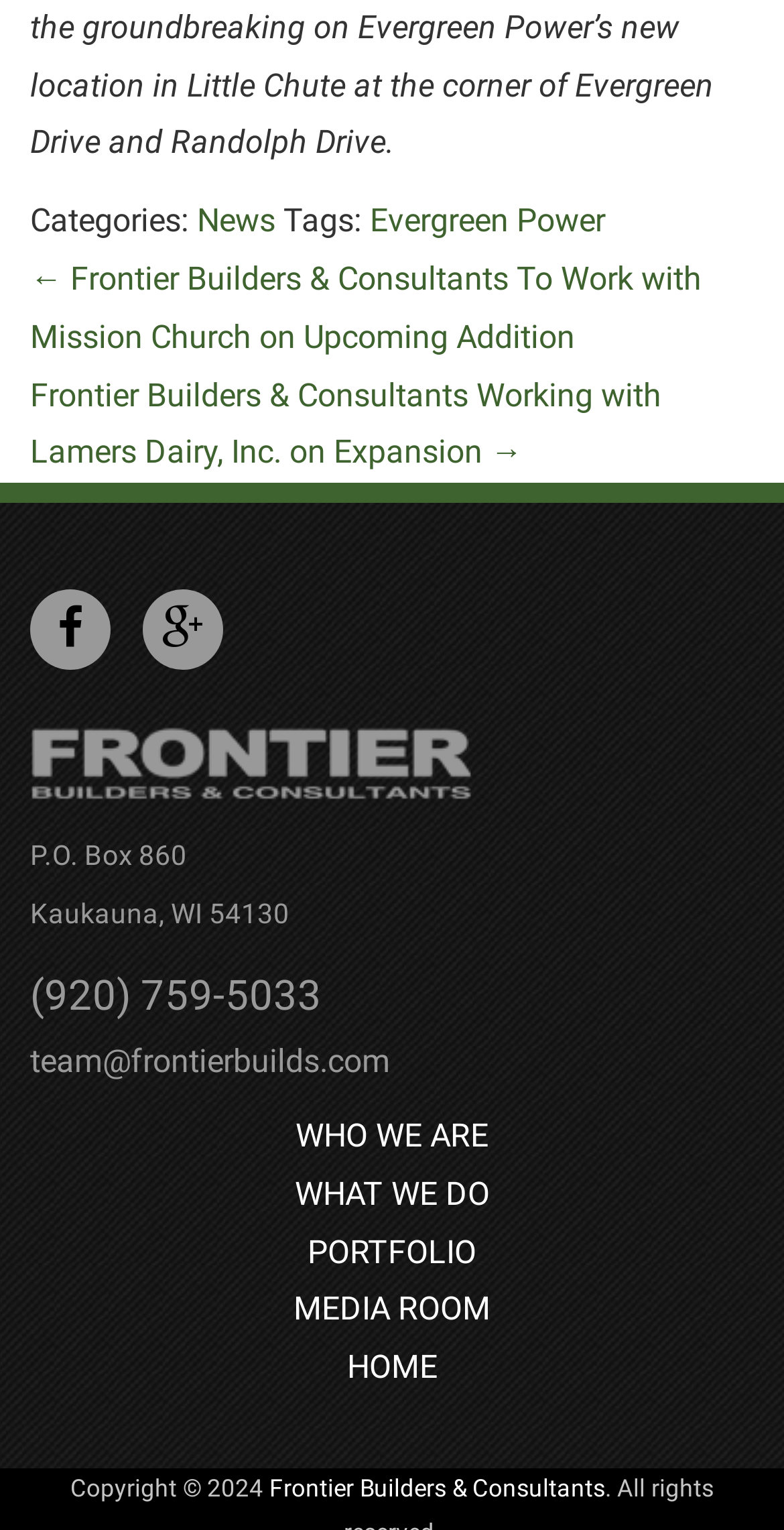Find and indicate the bounding box coordinates of the region you should select to follow the given instruction: "Go to the 'HOME' page".

[0.038, 0.876, 0.962, 0.914]